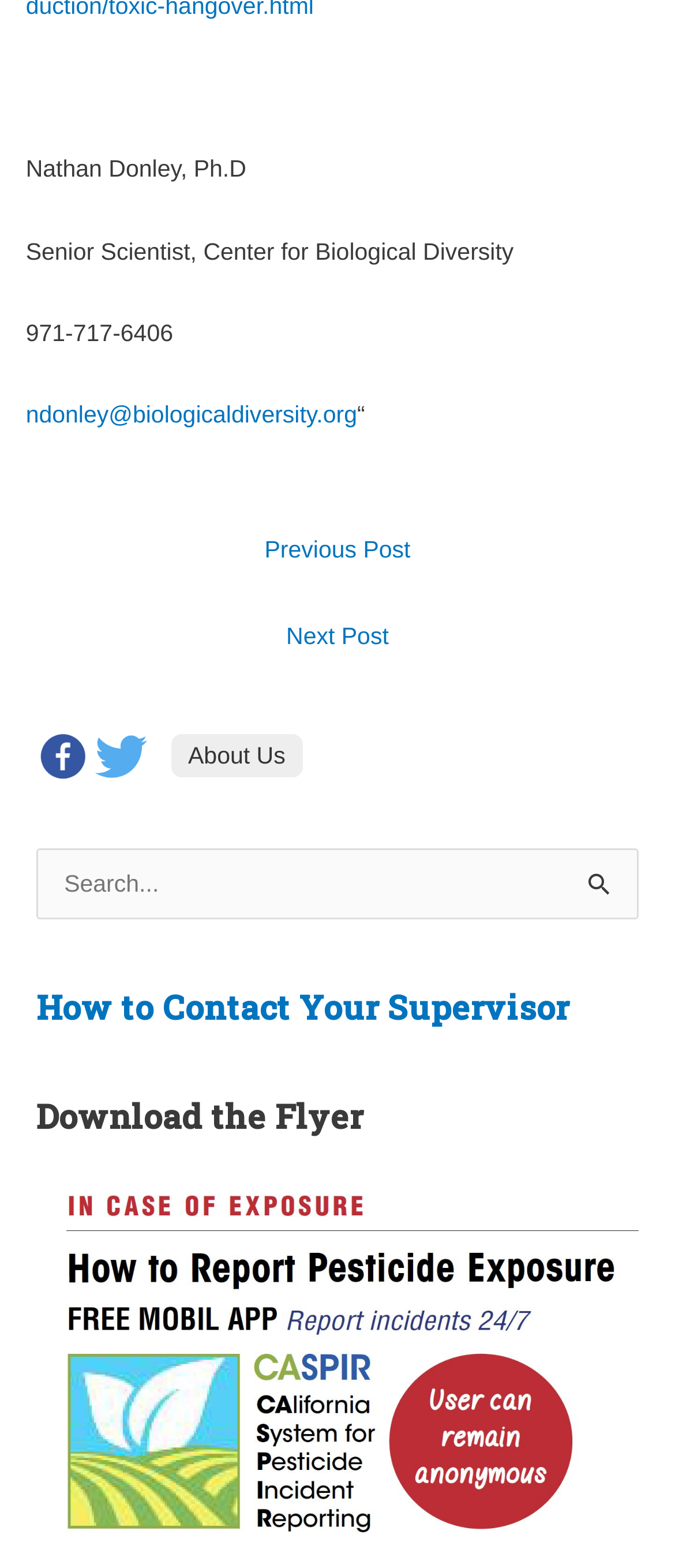What is the phone number of the author?
Provide a comprehensive and detailed answer to the question.

The phone number of the author is 971-717-6406, which is displayed below the author's name and title on the webpage.